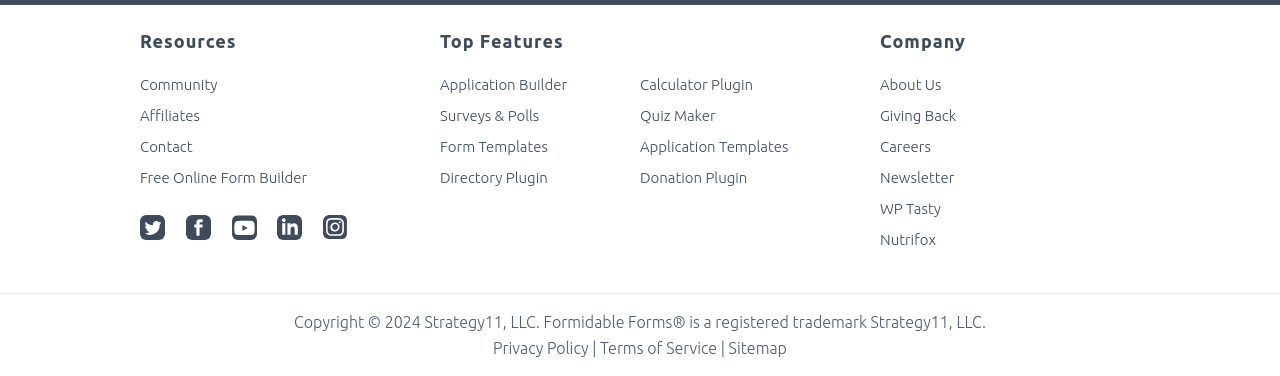Find the bounding box coordinates of the clickable region needed to perform the following instruction: "Go to the About Us page". The coordinates should be provided as four float numbers between 0 and 1, i.e., [left, top, right, bottom].

[0.688, 0.202, 0.736, 0.247]